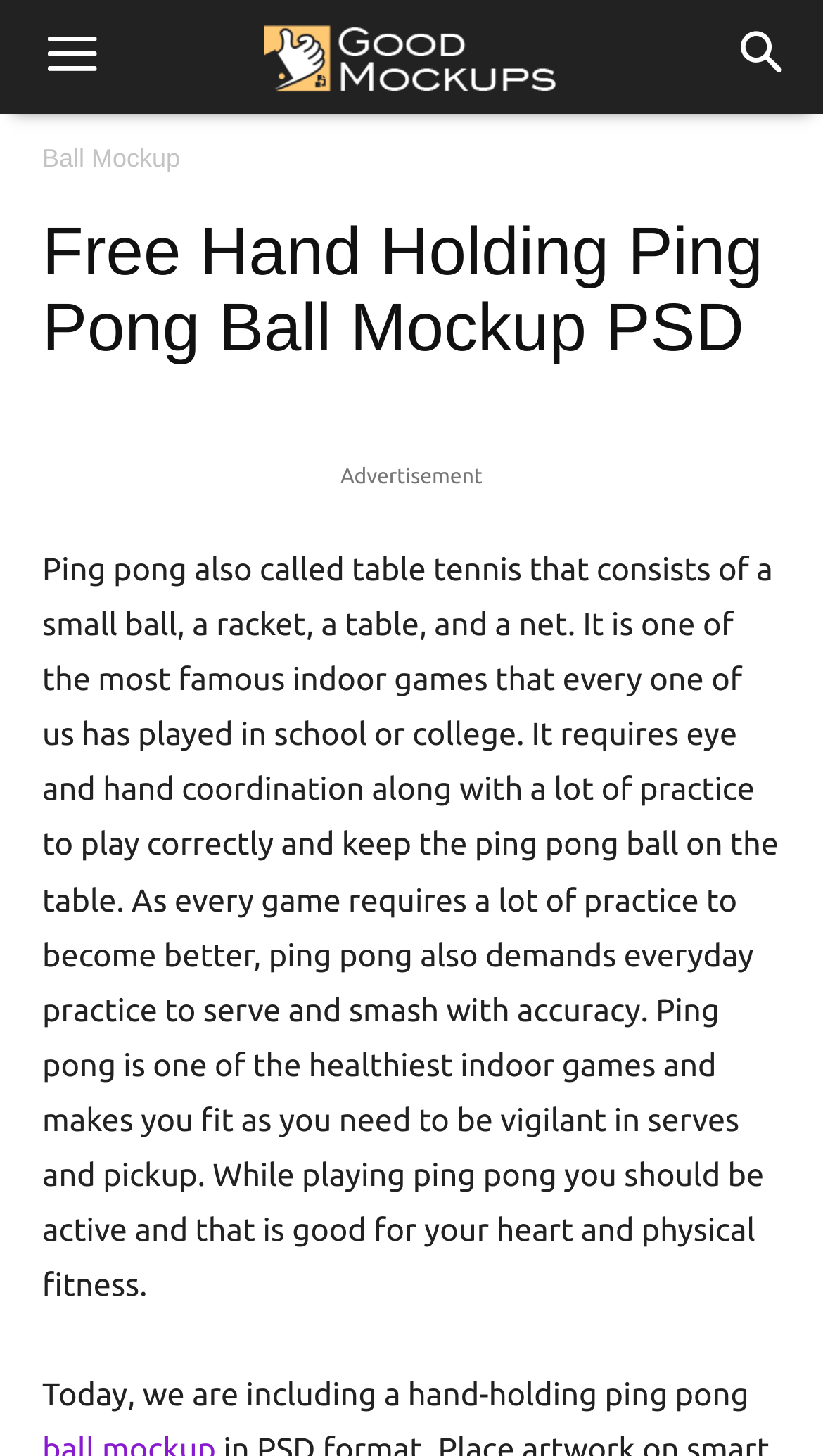Locate the UI element described as follows: "Ball Mockup". Return the bounding box coordinates as four float numbers between 0 and 1 in the order [left, top, right, bottom].

[0.051, 0.099, 0.219, 0.119]